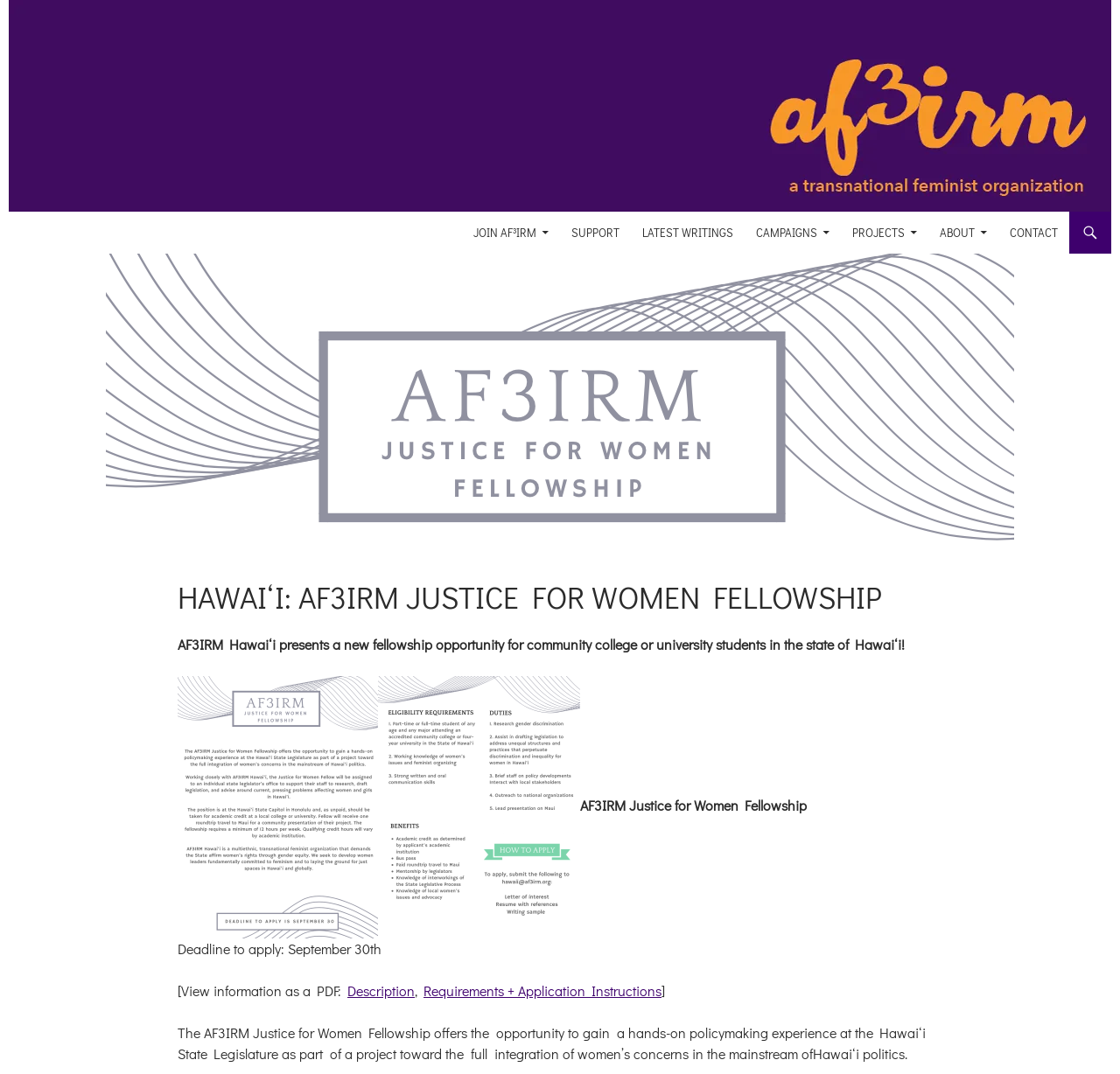Can you find the bounding box coordinates of the area I should click to execute the following instruction: "Click on the AF³IRM logo"?

[0.008, 0.0, 0.992, 0.197]